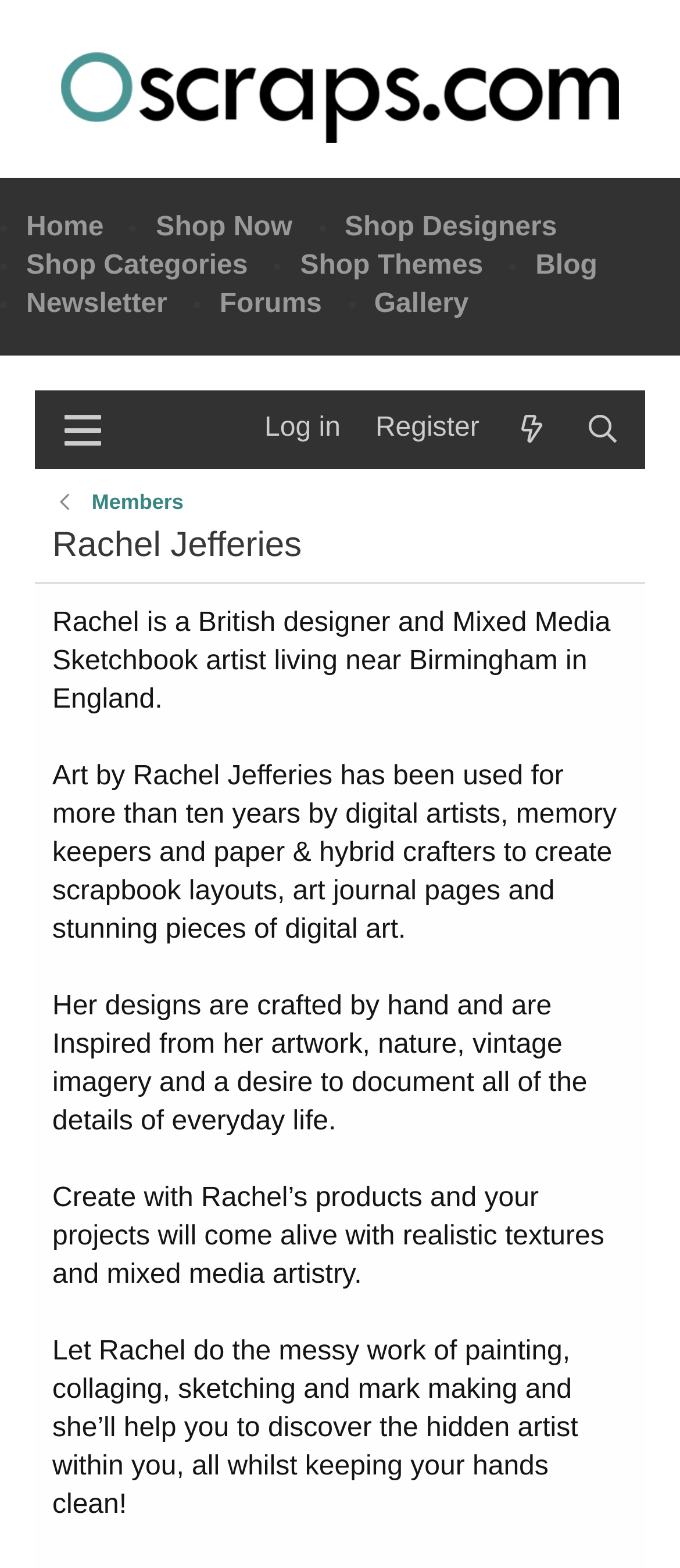What inspires Rachel's designs?
Using the image as a reference, deliver a detailed and thorough answer to the question.

The question asks for what inspires Rachel's designs, which can be found in the StaticText element that describes how Rachel's designs are 'Inspired from her artwork, nature, vintage imagery and a desire to document all of the details of everyday life'.